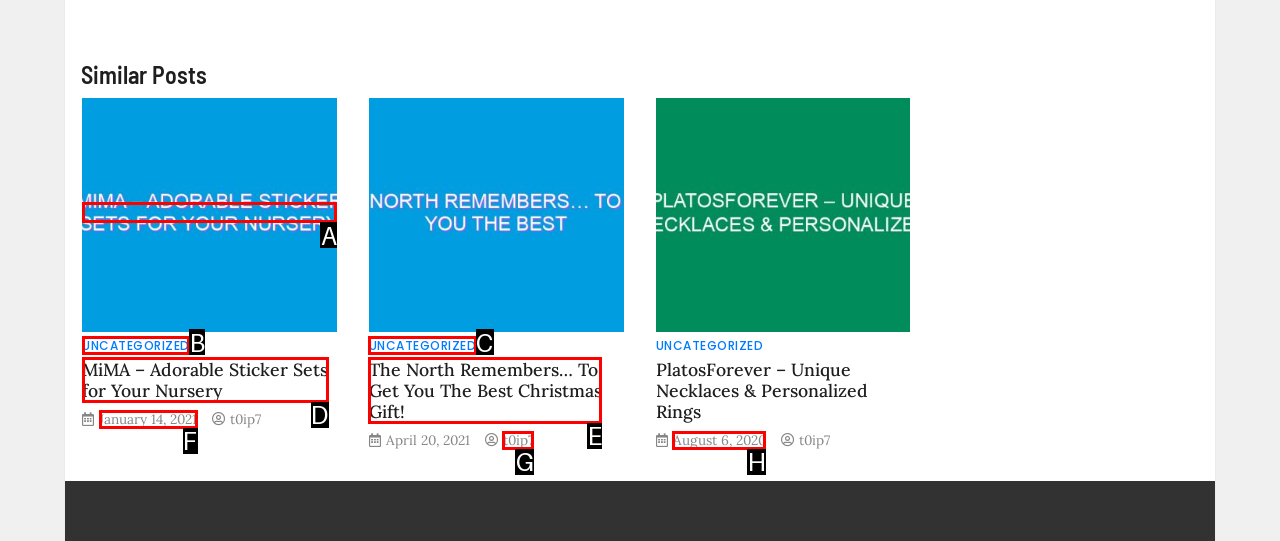Determine which option matches the description: parent_node: UNCATEGORIZED. Answer using the letter of the option.

A